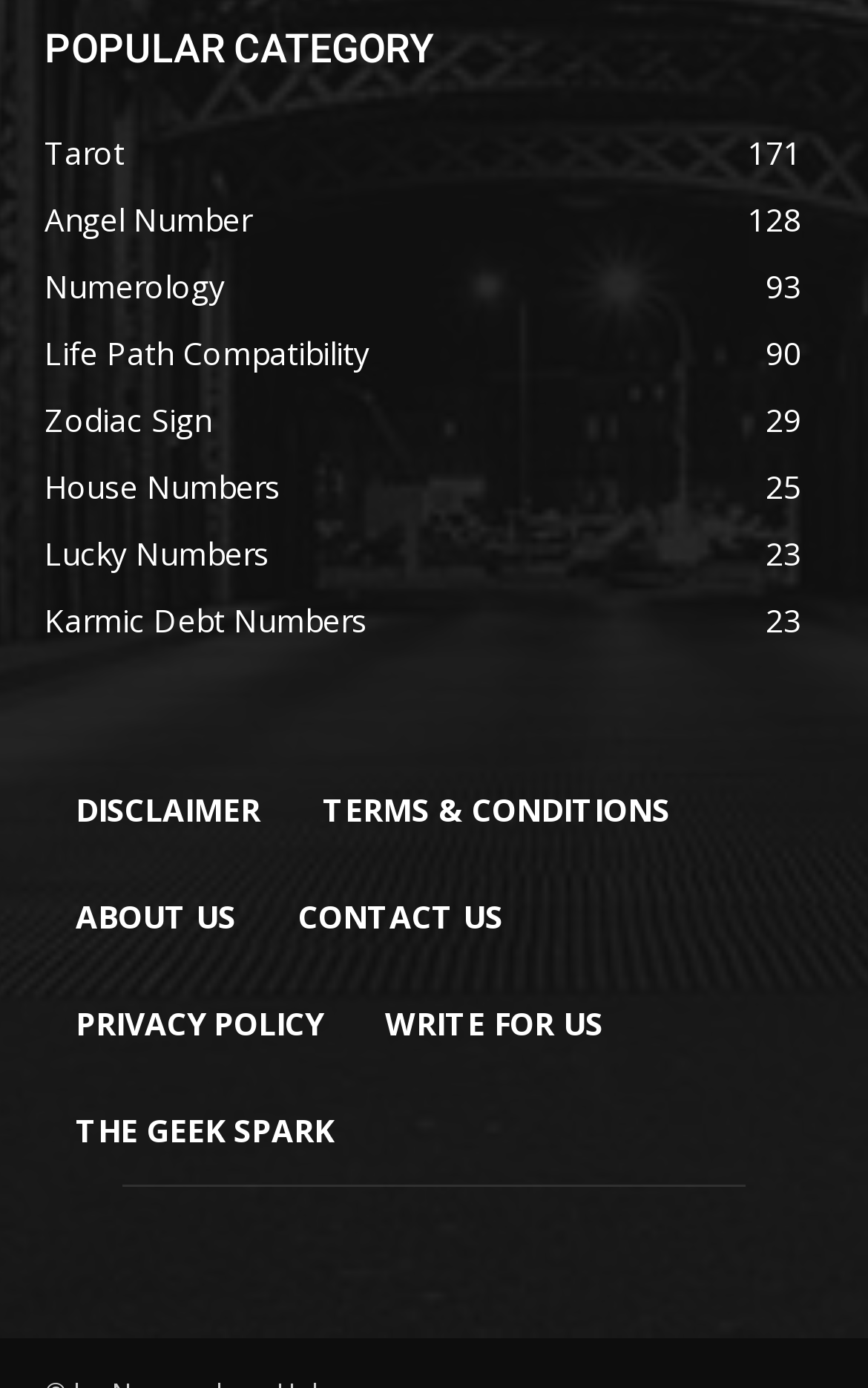Identify the bounding box coordinates of the element that should be clicked to fulfill this task: "Read Disclaimer". The coordinates should be provided as four float numbers between 0 and 1, i.e., [left, top, right, bottom].

[0.051, 0.546, 0.336, 0.623]